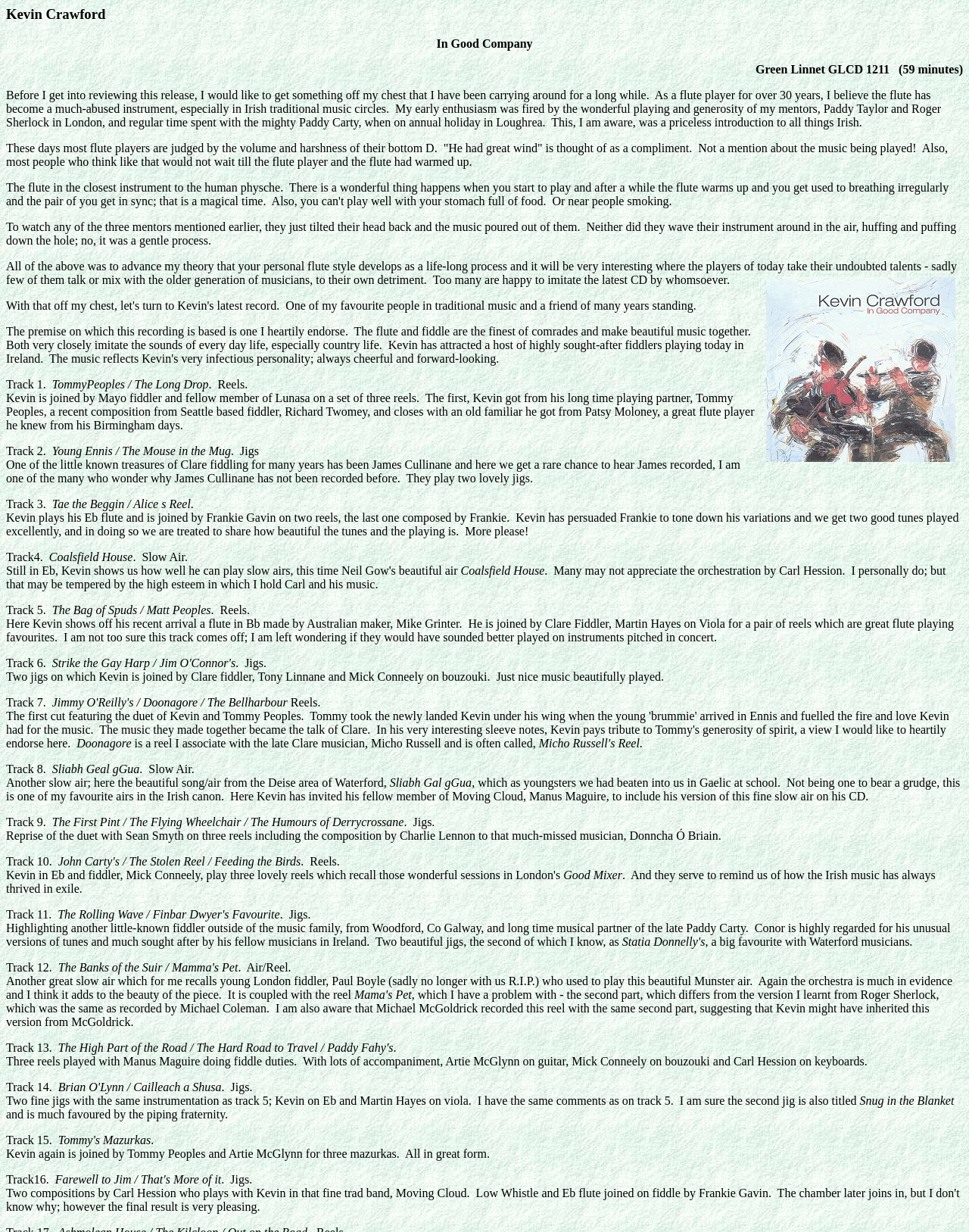How many tracks are in the album?
Answer the question in a detailed and comprehensive manner.

There are 16 tracks in the album, which is evident from the track listings provided on the webpage, with each track numbered from 1 to 16.